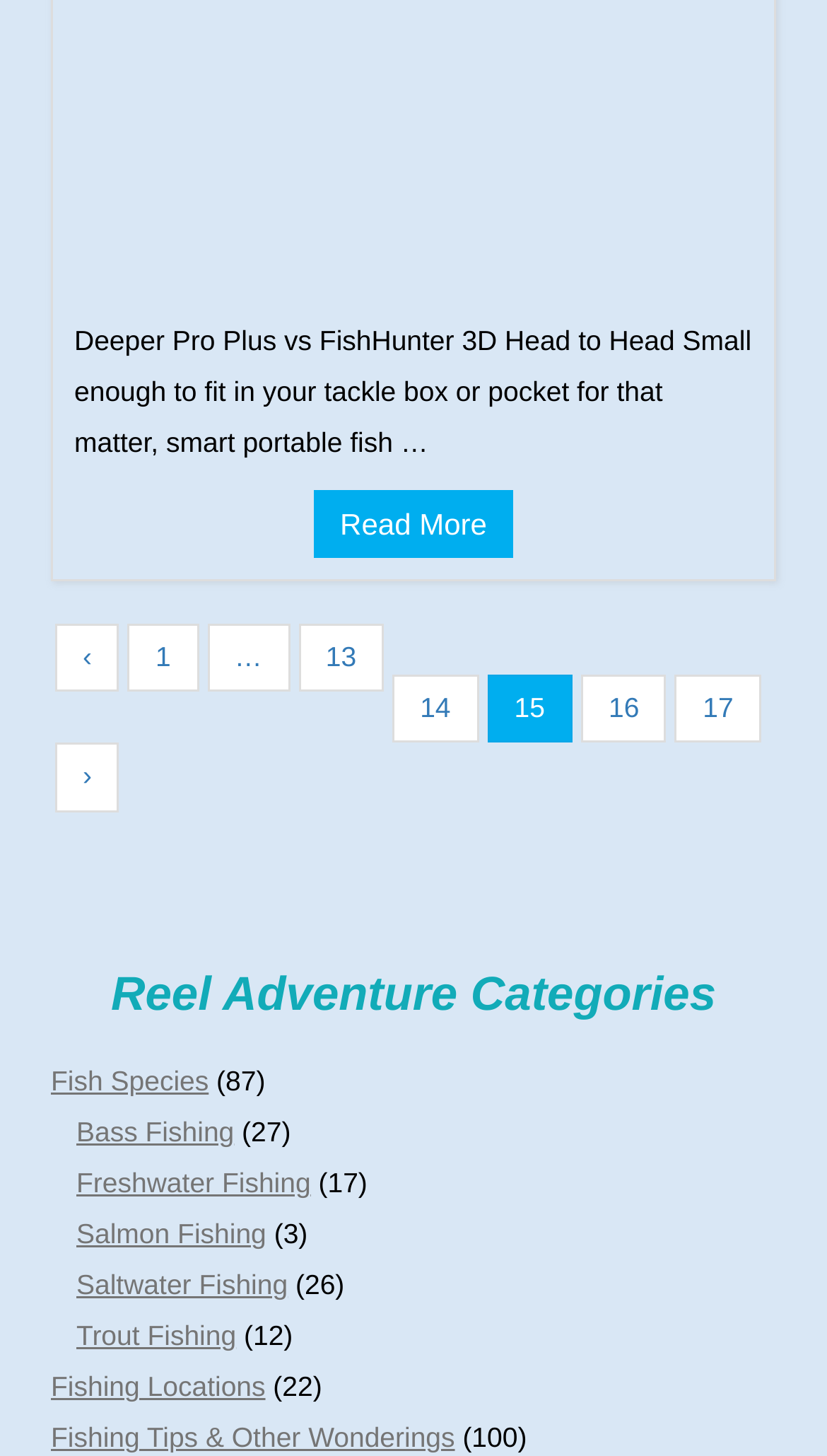Please give a concise answer to this question using a single word or phrase: 
Is there a pagination system on the page?

Yes